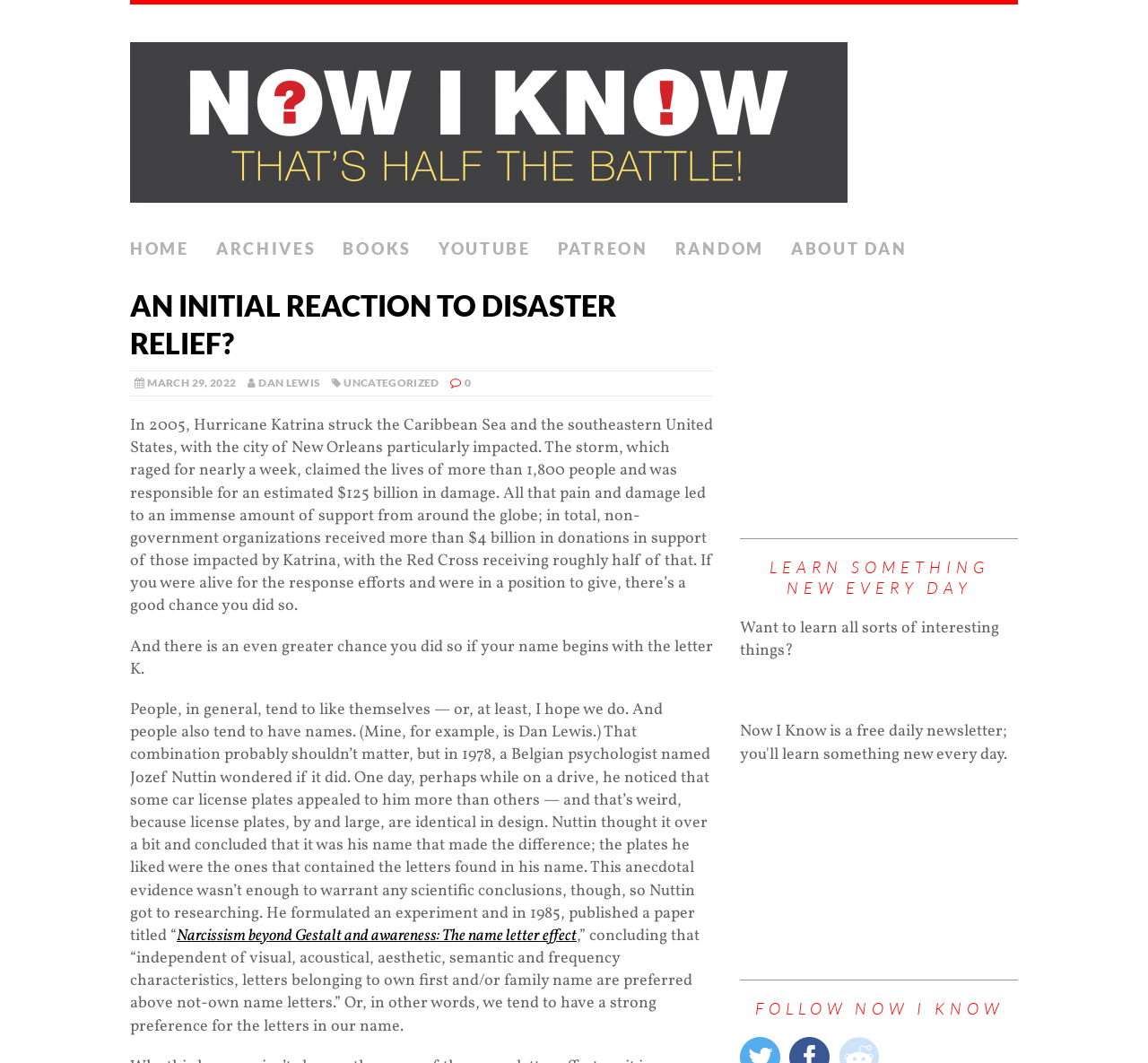Identify the bounding box coordinates of the section that should be clicked to achieve the task described: "Click the 'YOUTUBE' link".

[0.382, 0.216, 0.462, 0.253]